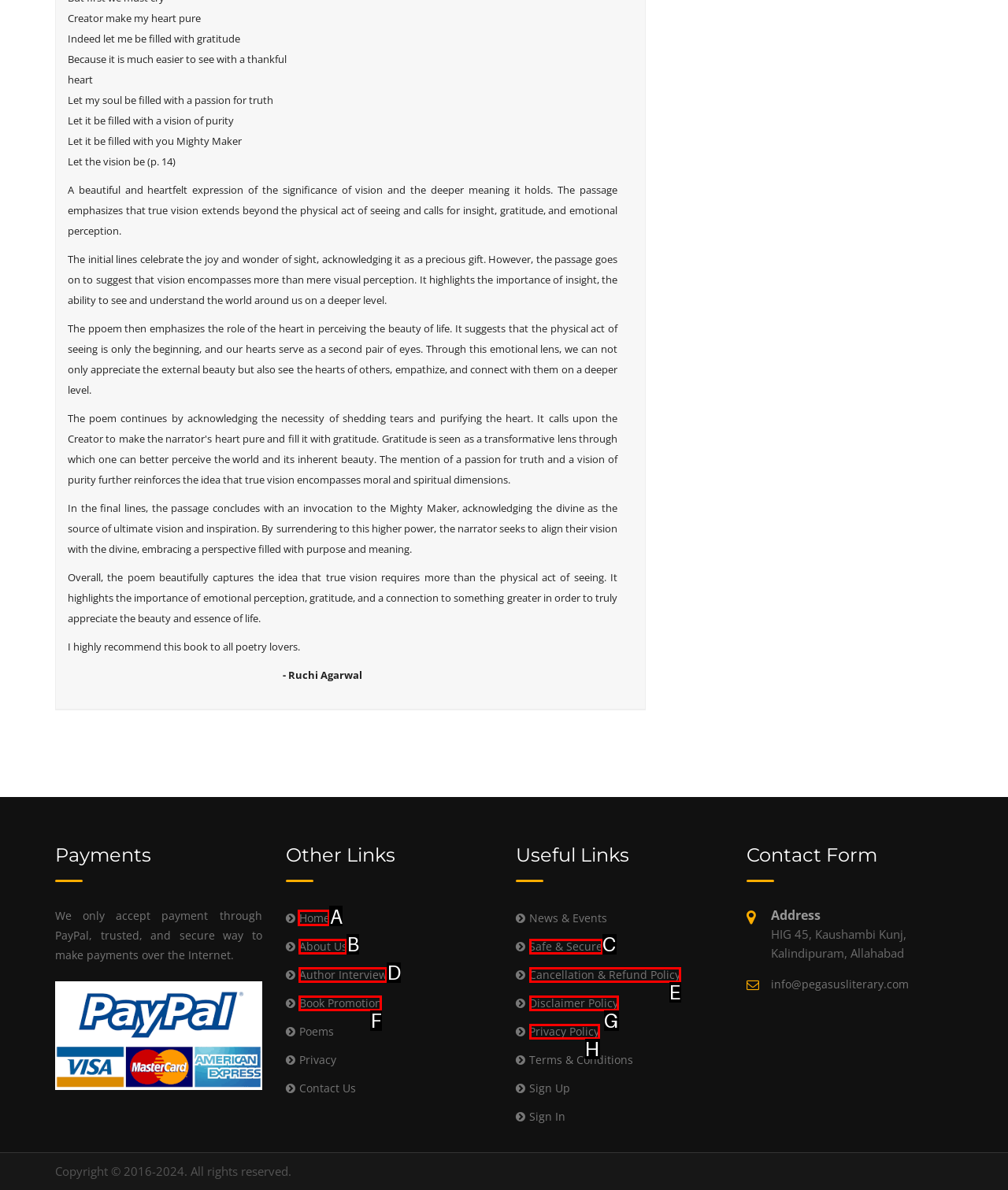Determine which HTML element should be clicked for this task: View the thesis file
Provide the option's letter from the available choices.

None